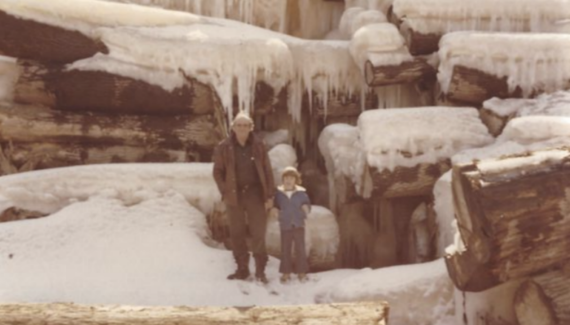What is Russell Farrow's relationship to Chris? Observe the screenshot and provide a one-word or short phrase answer.

Grandfather